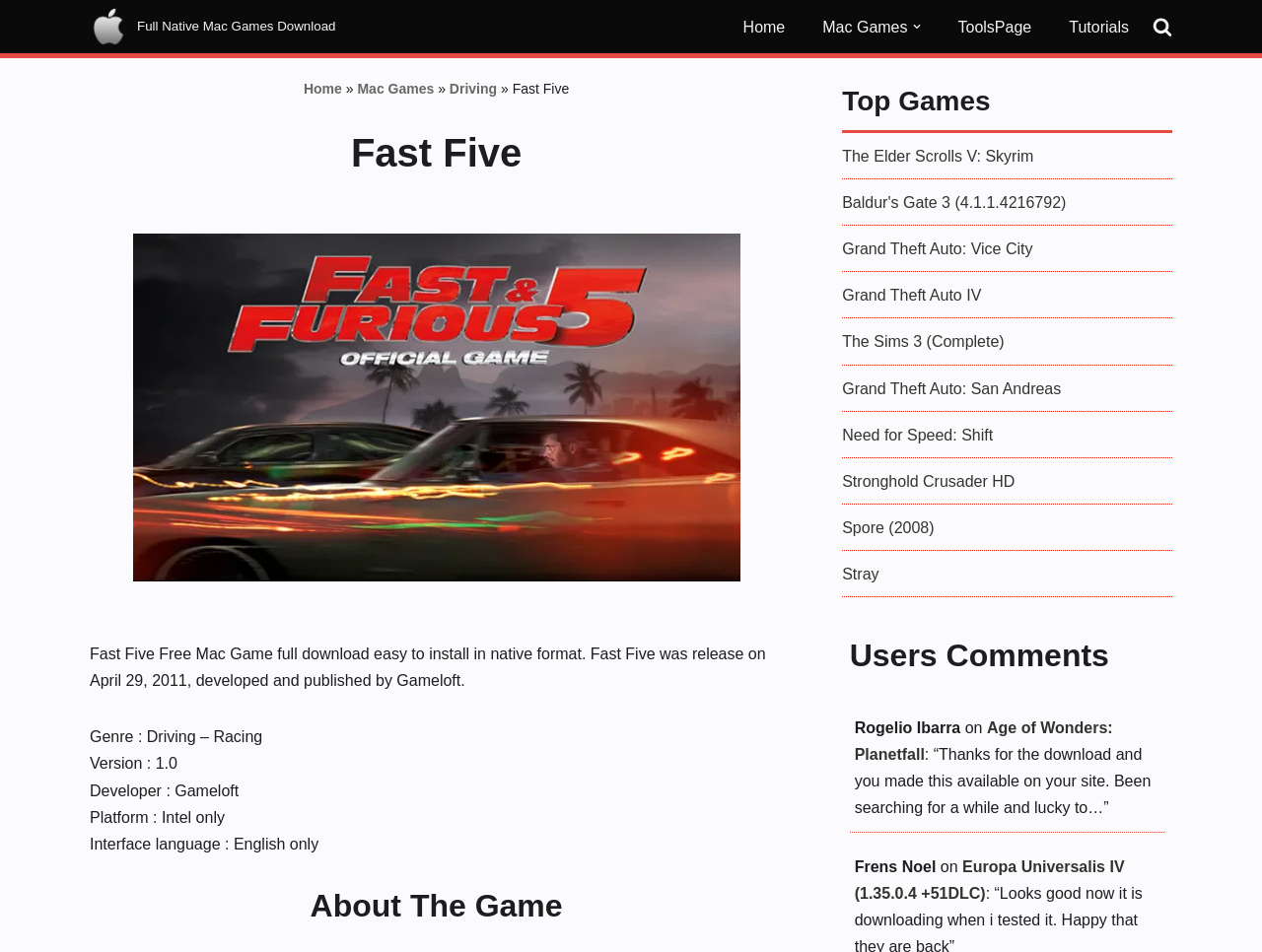Create an in-depth description of the webpage, covering main sections.

The webpage is about downloading a free Mac game, specifically "Fast Five". At the top, there is a logo and a navigation menu with links to "Home", "Mac Games", "ToolsPage", and "Tutorials". On the top right, there is a search bar with a magnifying glass icon.

Below the navigation menu, there is a heading "Fast Five" followed by a brief description of the game, including its release date, developer, and publisher. Next to the description, there is a large image of the game.

Underneath the game description, there are several sections of information, including the game's genre, version, developer, platform, and interface language. 

Further down, there is a section titled "About The Game", followed by a list of top games, including "The Elder Scrolls V: Skyrim", "Baldur's Gate 3", and "Grand Theft Auto: Vice City", among others. Each game is represented by a link.

Finally, at the bottom of the page, there is a section for user comments, where users can leave feedback and discuss the game. There are two comments visible, one from "Rogelio Ibarra" and another from "Frens Noel", each with a link to a different game.